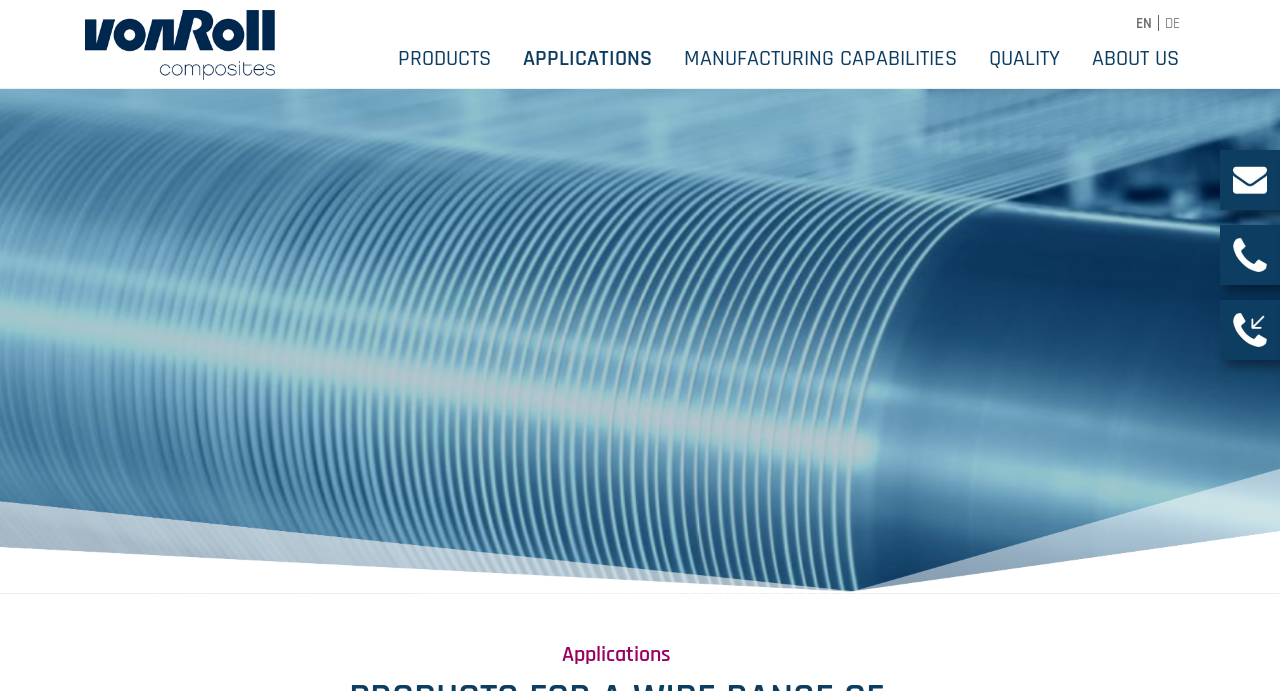Kindly determine the bounding box coordinates for the clickable area to achieve the given instruction: "View products".

[0.298, 0.066, 0.396, 0.128]